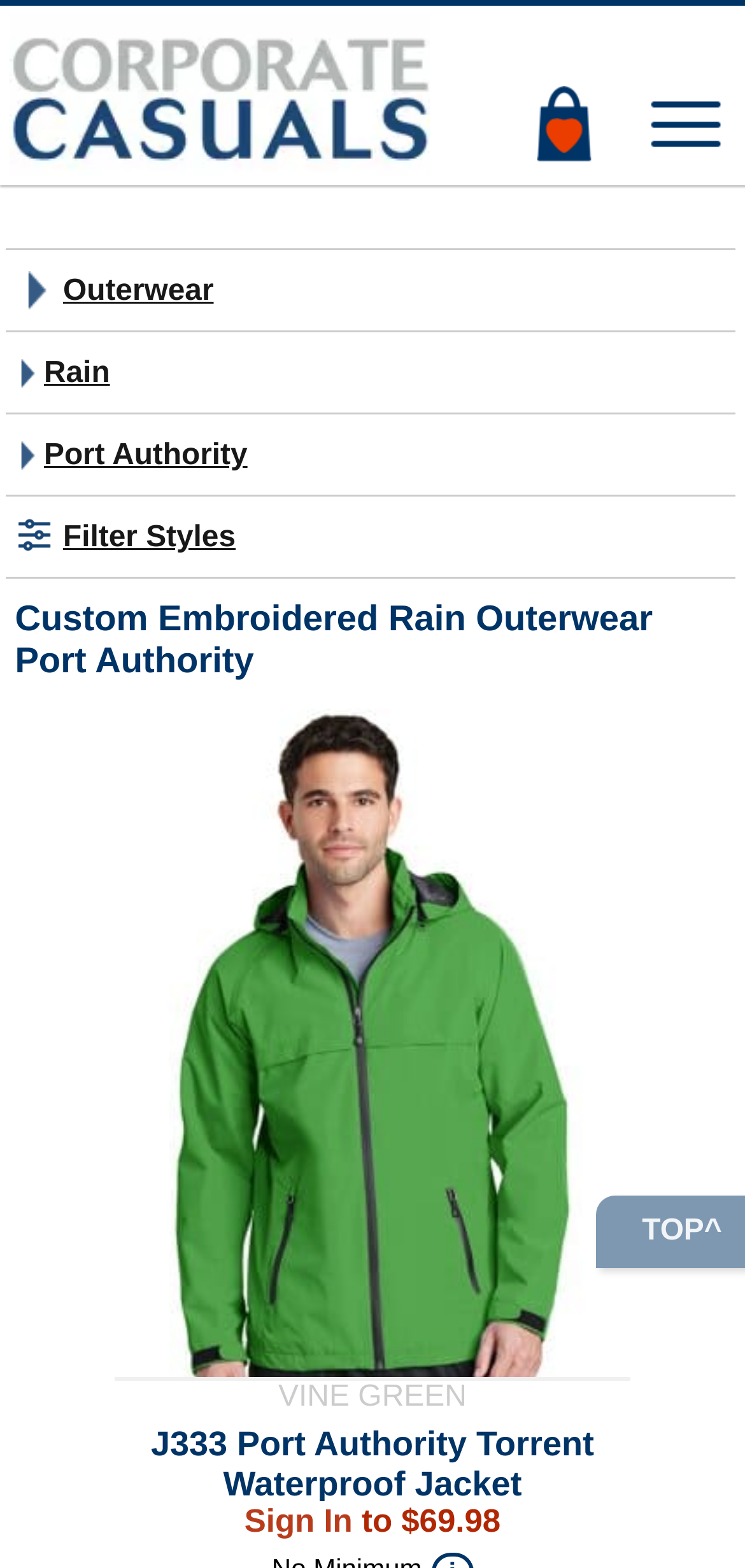Please respond in a single word or phrase: 
What is the color of the jacket?

VINE GREEN